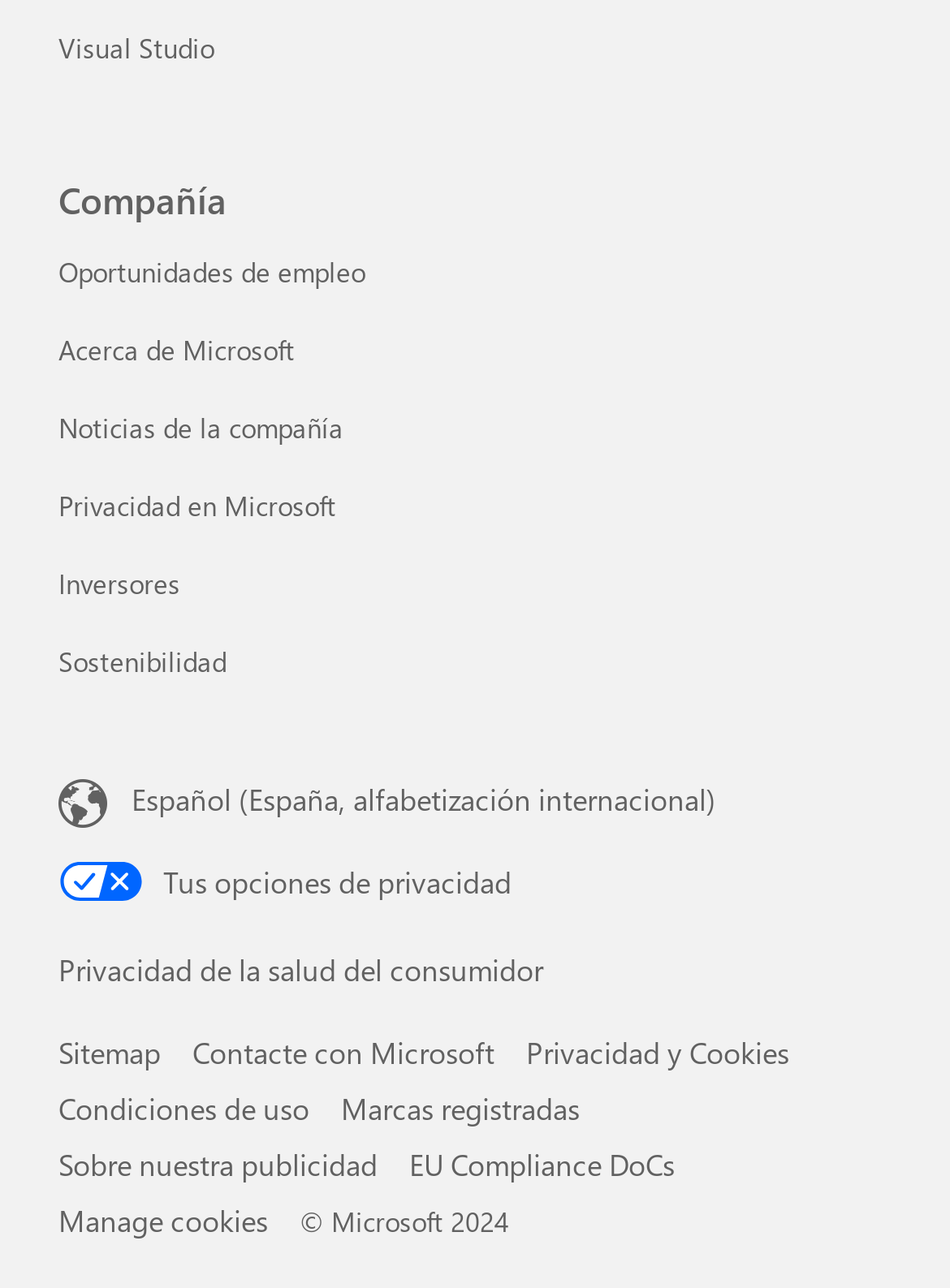Please provide a comprehensive response to the question below by analyzing the image: 
What is the purpose of the icon present next to the 'Tus opciones de privacidad' link?

The icon present next to the 'Tus opciones de privacidad' link is described as 'Icono de exclusión de opciones de privacidad', which suggests that it represents the exclusion of privacy options.